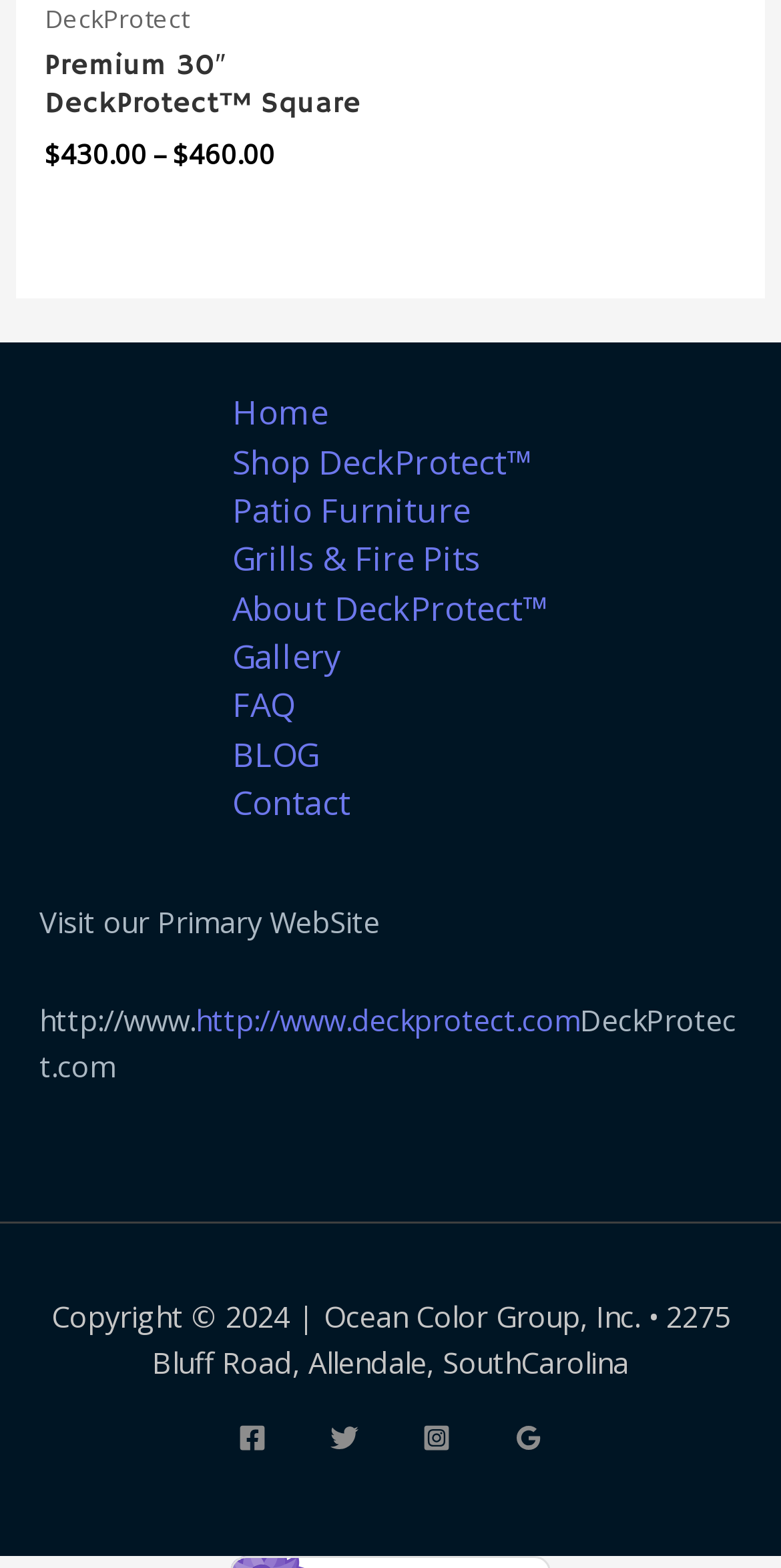Show the bounding box coordinates for the element that needs to be clicked to execute the following instruction: "Visit the 'Home' page". Provide the coordinates in the form of four float numbers between 0 and 1, i.e., [left, top, right, bottom].

[0.246, 0.248, 0.472, 0.278]